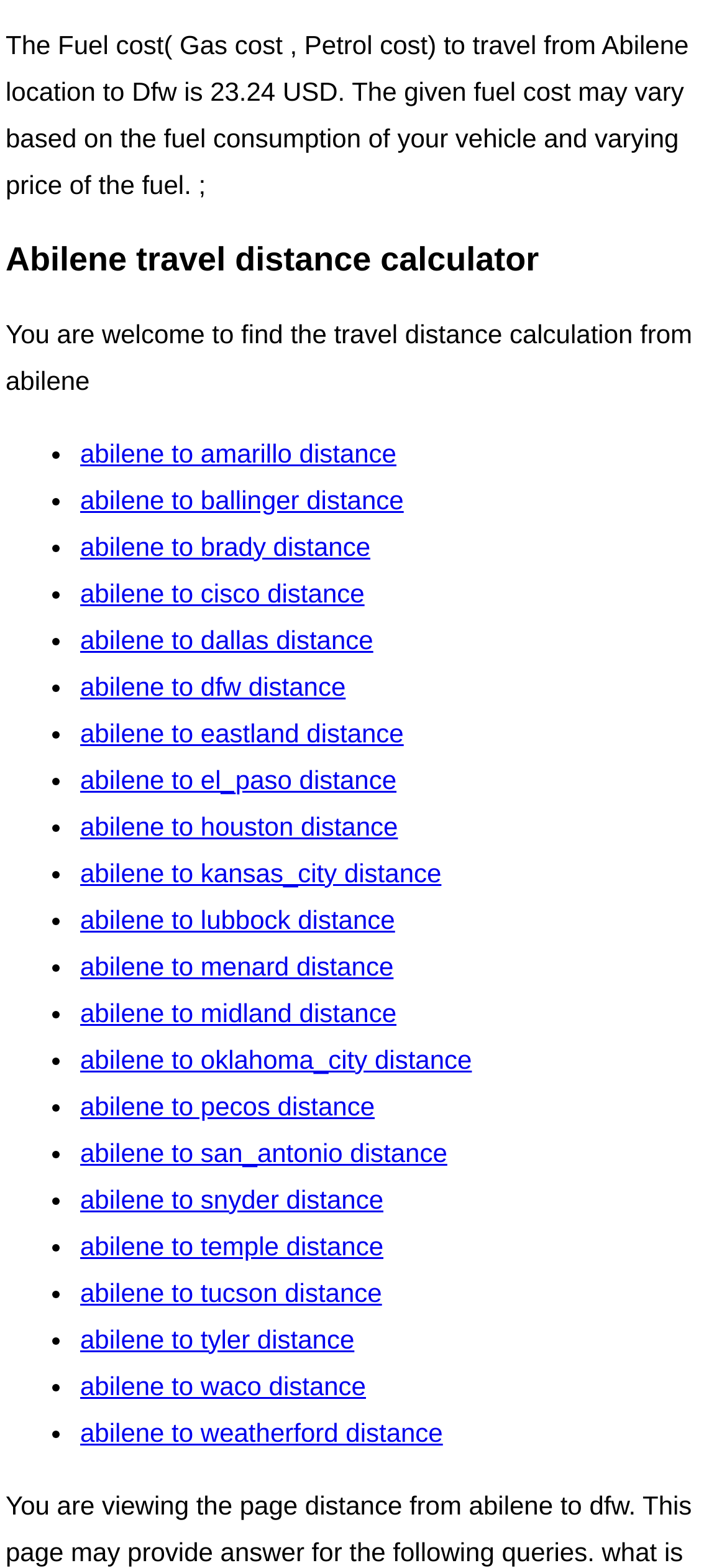Determine the bounding box coordinates of the region to click in order to accomplish the following instruction: "check Abilene to Houston travel distance". Provide the coordinates as four float numbers between 0 and 1, specifically [left, top, right, bottom].

[0.11, 0.517, 0.547, 0.536]